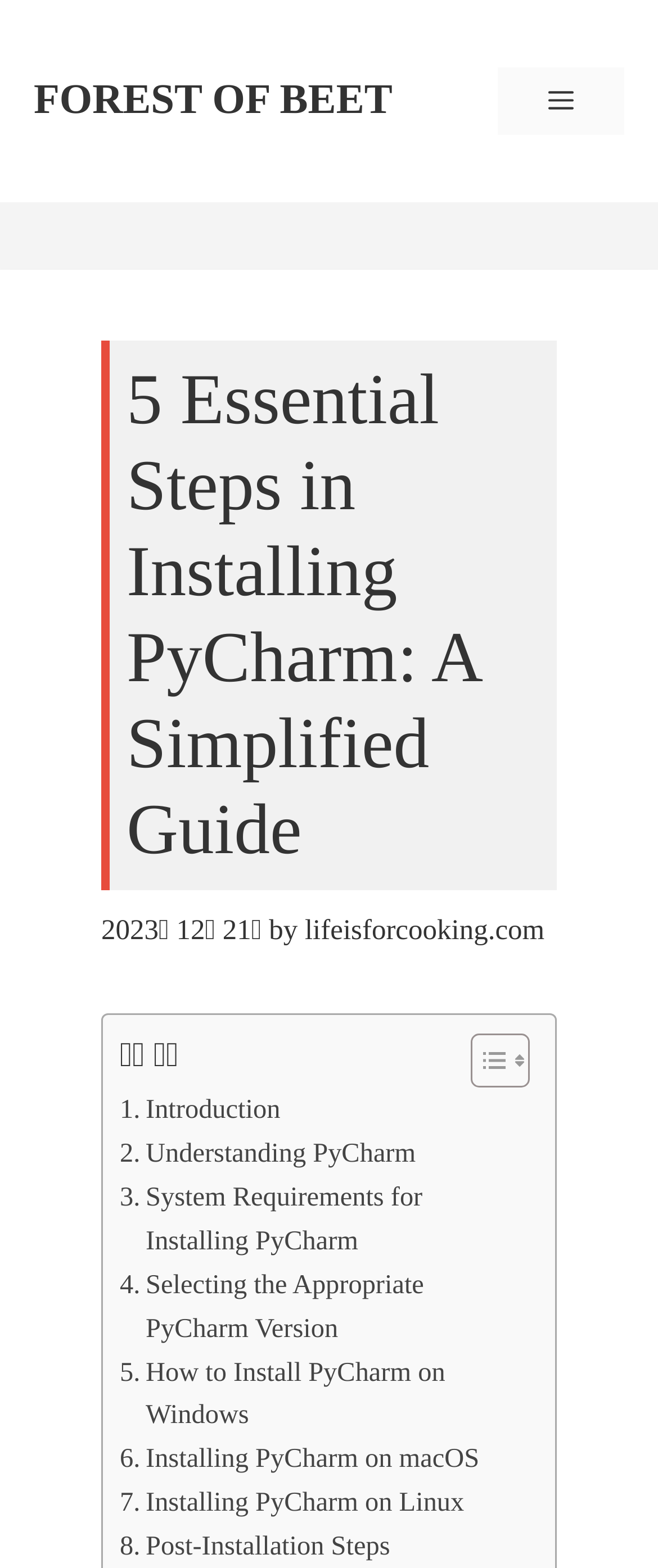Locate the bounding box coordinates of the area to click to fulfill this instruction: "Read the post from lifeisforcooking.com". The bounding box should be presented as four float numbers between 0 and 1, in the order [left, top, right, bottom].

[0.463, 0.583, 0.828, 0.603]